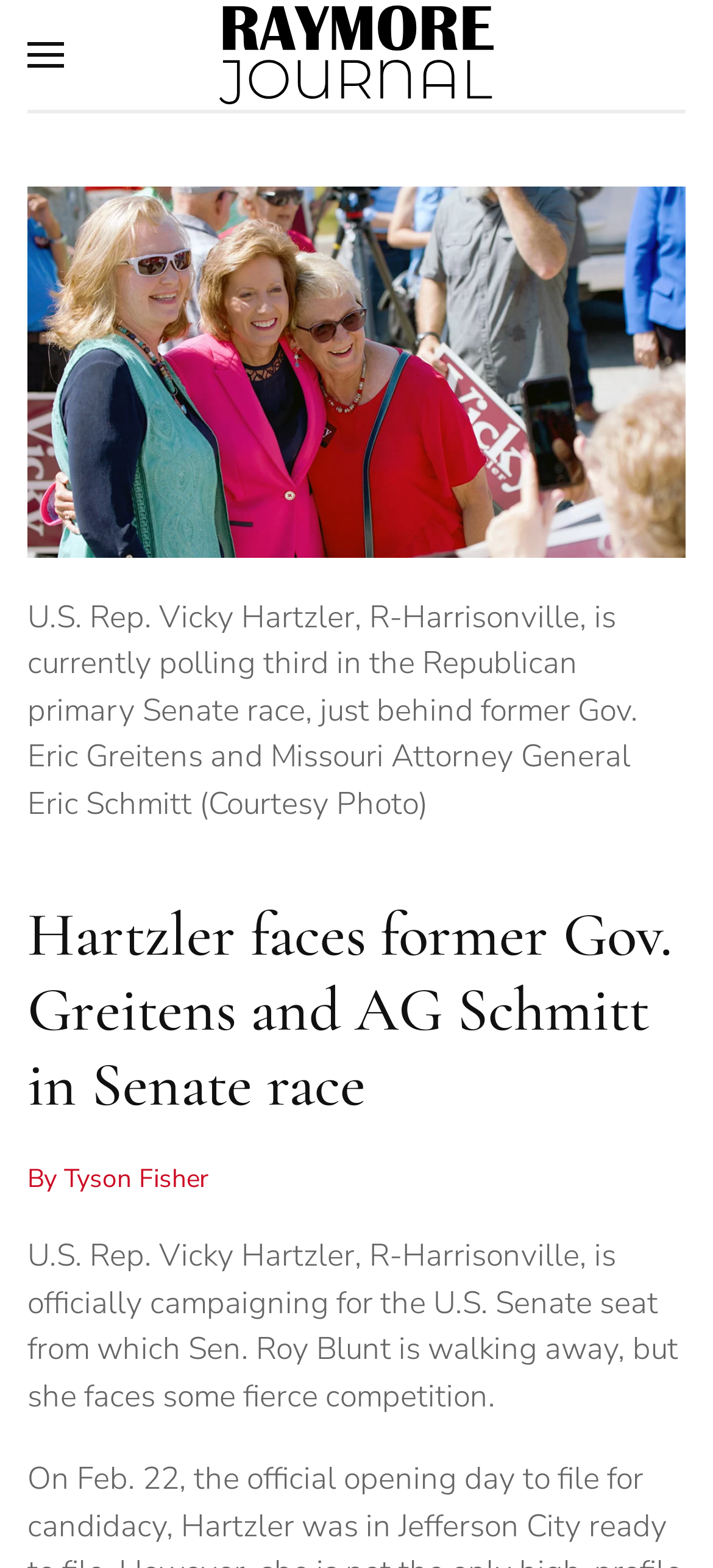Determine the bounding box of the UI element mentioned here: "Skip to main content". The coordinates must be in the format [left, top, right, bottom] with values ranging from 0 to 1.

[0.118, 0.055, 0.487, 0.08]